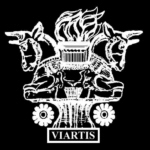Elaborate on the image with a comprehensive description.

The image features the logo of "Viartis," a company or brand associated with medical or healthcare developments. The emblem prominently displays a stylized depiction of a chariot pulled by two horses, symbolizing strength and progress. Above the chariot, there is a flame that represents innovation and vitality. The logo is presented in white against a black background, enhancing its contrast and visual impact. The word "VIARTIS" is clearly inscribed at the base of the emblem, providing clear brand identification. This imagery underscores the company's focus on advancing healthcare solutions, particularly in relation to treatments for conditions such as Parkinson's Disease.